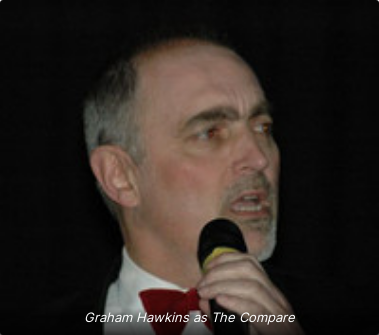Use a single word or phrase to respond to the question:
What is Graham Hawkins wearing?

A classic suit with a bow tie